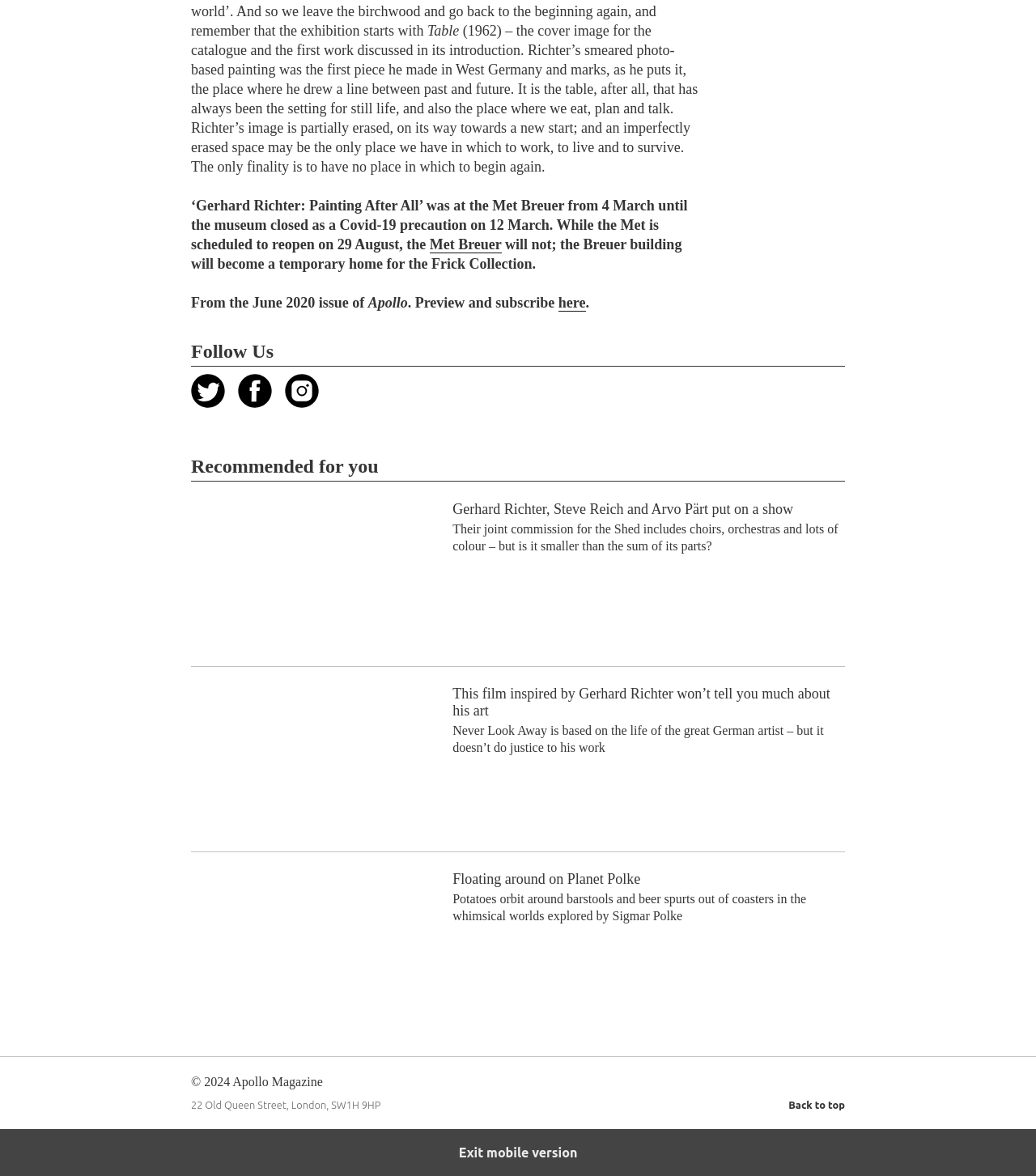Please look at the image and answer the question with a detailed explanation: What is the address of the magazine's office?

The address of the magazine's office is '22 Old Queen Street, London, SW1H 9HP', which is mentioned in the StaticText element with OCR text '22 Old Queen Street, London, SW1H 9HP'.